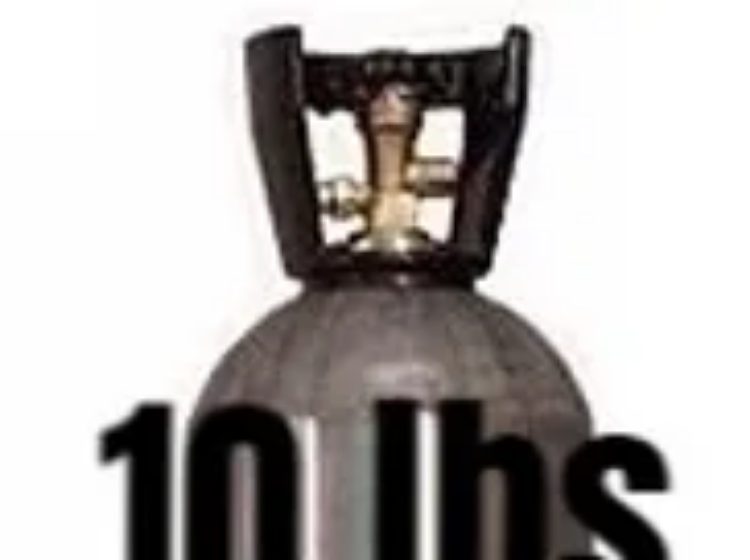What is the weight capacity of the gas cylinder?
From the image, provide a succinct answer in one word or a short phrase.

10 lbs